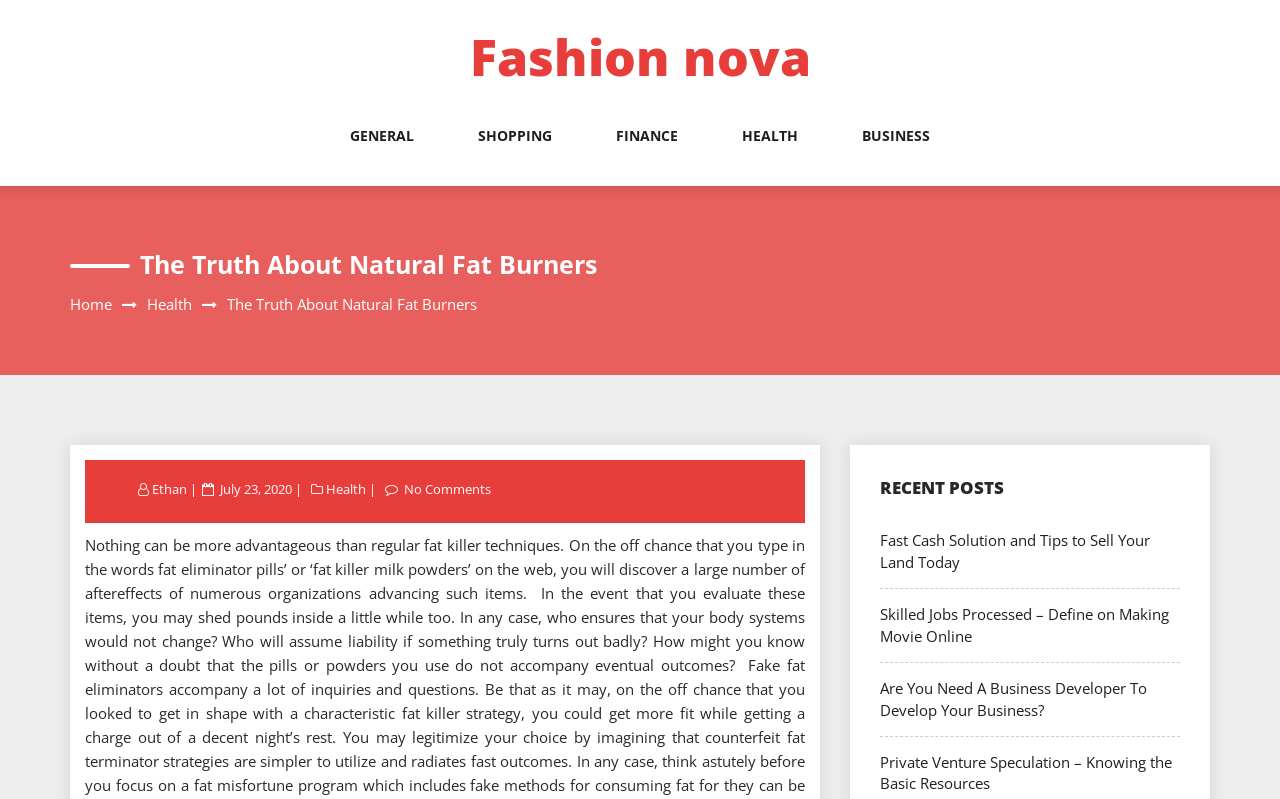Provide a comprehensive caption for the webpage.

The webpage is about "The Truth About Natural Fat Burners" and is related to Fashion Nova. At the top, there is a heading "Fashion nova" with a link to the same name. Below it, there are five links to different categories: GENERAL, SHOPPING, FINANCE, HEALTH, and BUSINESS, aligned horizontally.

The main content of the webpage starts with a heading "The Truth About Natural Fat Burners" followed by a link to "Home" and another link to "Health". There is a static text with the same title as the heading, and a link to the author "Ethan". The posting date "July 23, 2020" is also mentioned, along with a link to the category "Health" and a link to "No Comments".

On the right side of the page, there is a section titled "RECENT POSTS" with four links to different articles: "Fast Cash Solution and Tips to Sell Your Land Today", "Skilled Jobs Processed – Define on Making Movie Online", "Are You Need A Business Developer To Develop Your Business?", and "Private Venture Speculation – Knowing the Basic Resources".